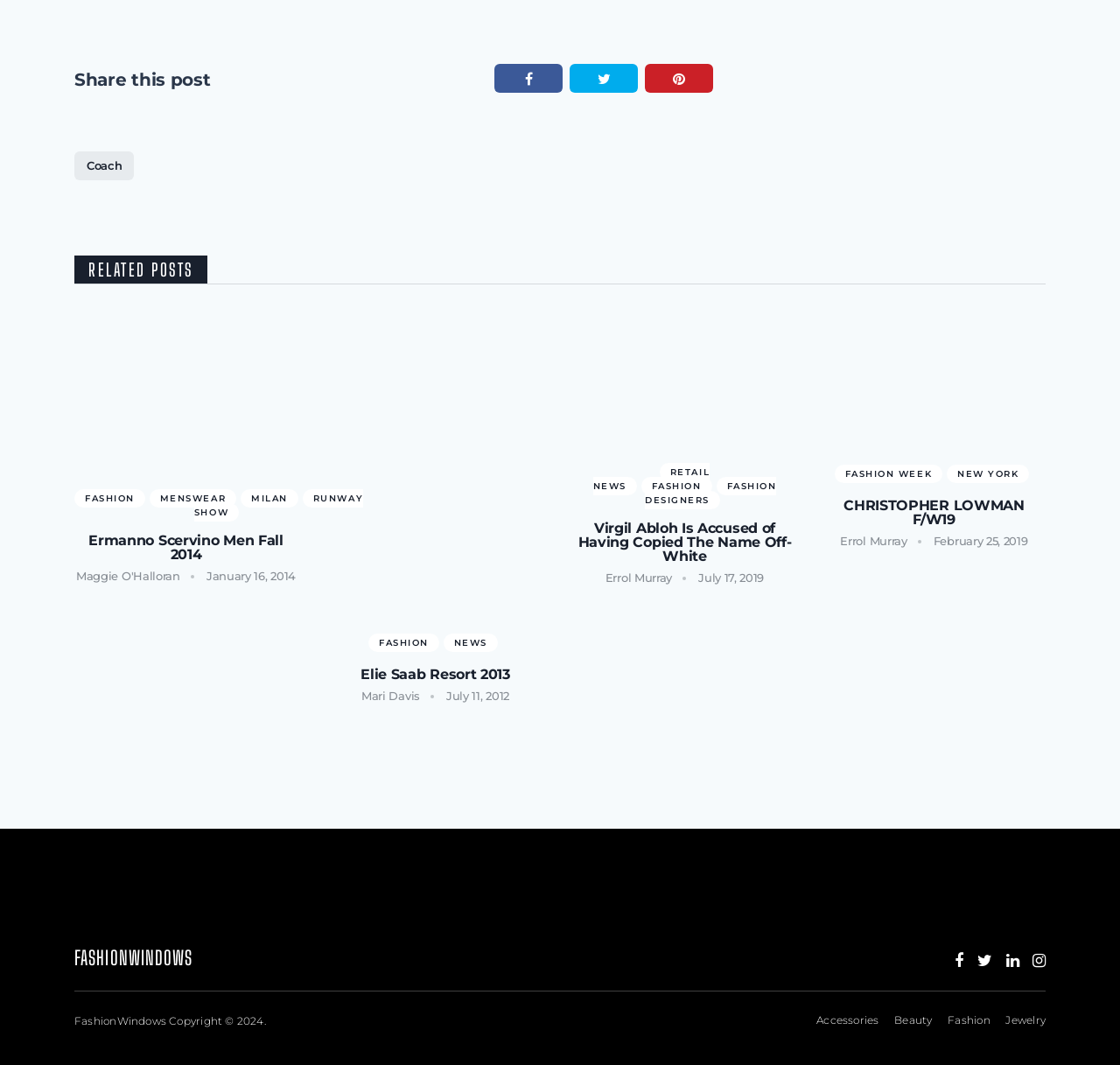Determine the bounding box coordinates of the clickable element to complete this instruction: "Read Virgil Abloh Is Accused of Having Copied The Name Off-White". Provide the coordinates in the format of four float numbers between 0 and 1, [left, top, right, bottom].

[0.512, 0.313, 0.711, 0.445]